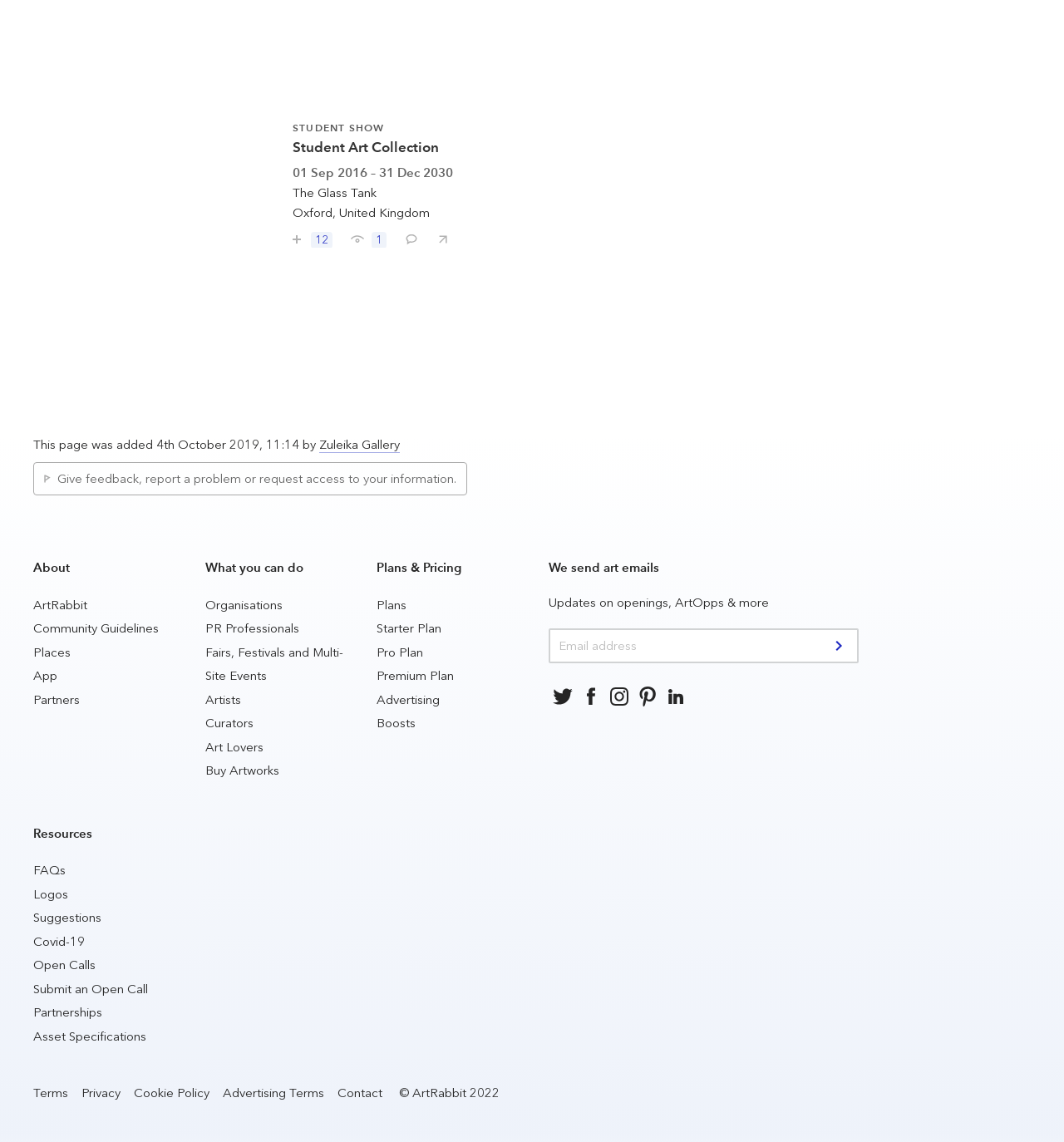Who added this page?
From the details in the image, answer the question comprehensively.

The StaticText element on the webpage indicates that the page was added by Zuleika Gallery on 4th October 2019, 11:14.